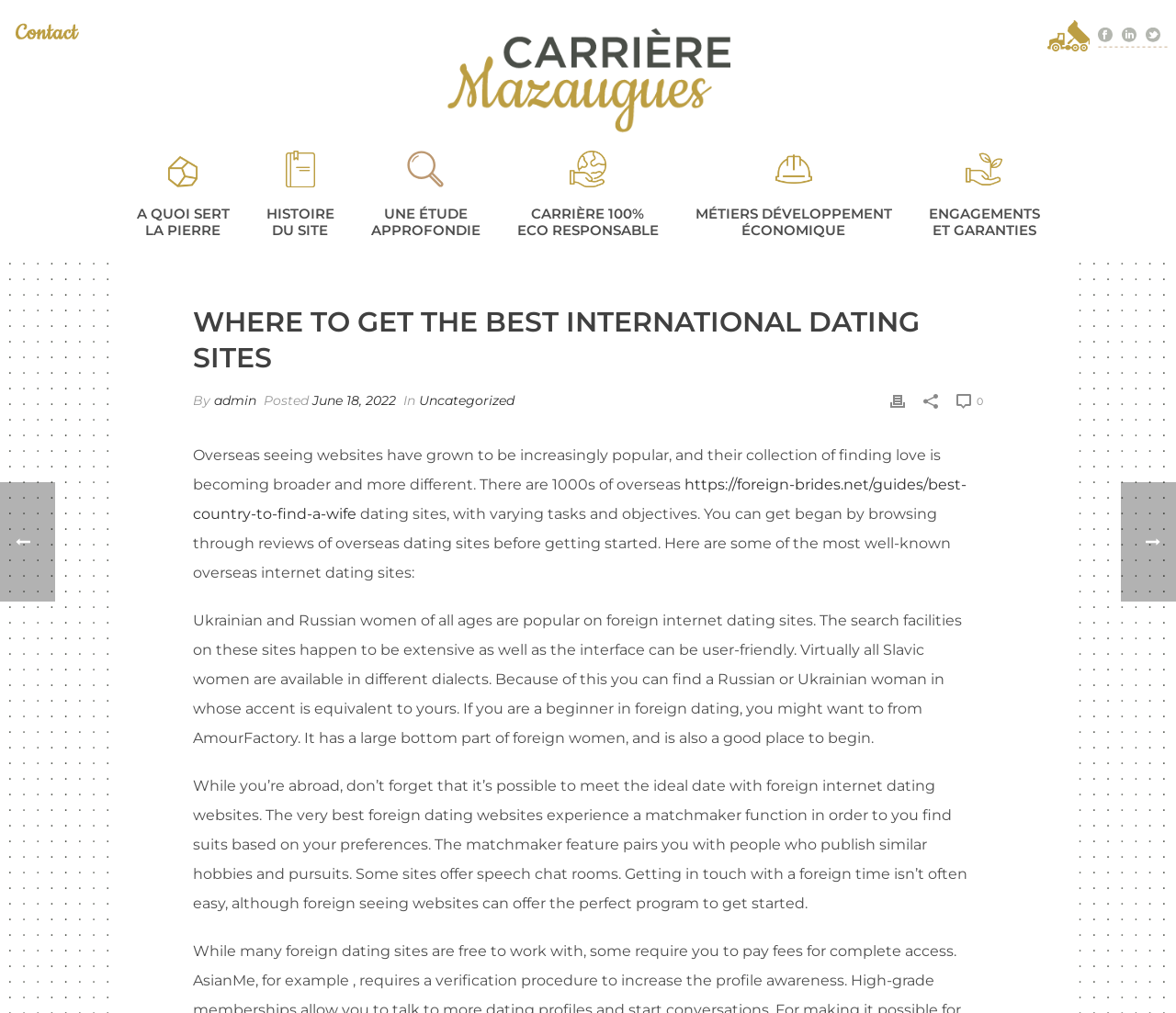What is the date of the article?
Please respond to the question with a detailed and thorough explanation.

The date of the article is mentioned as 'June 18, 2022' in the byline section of the article, which is located below the title of the article.